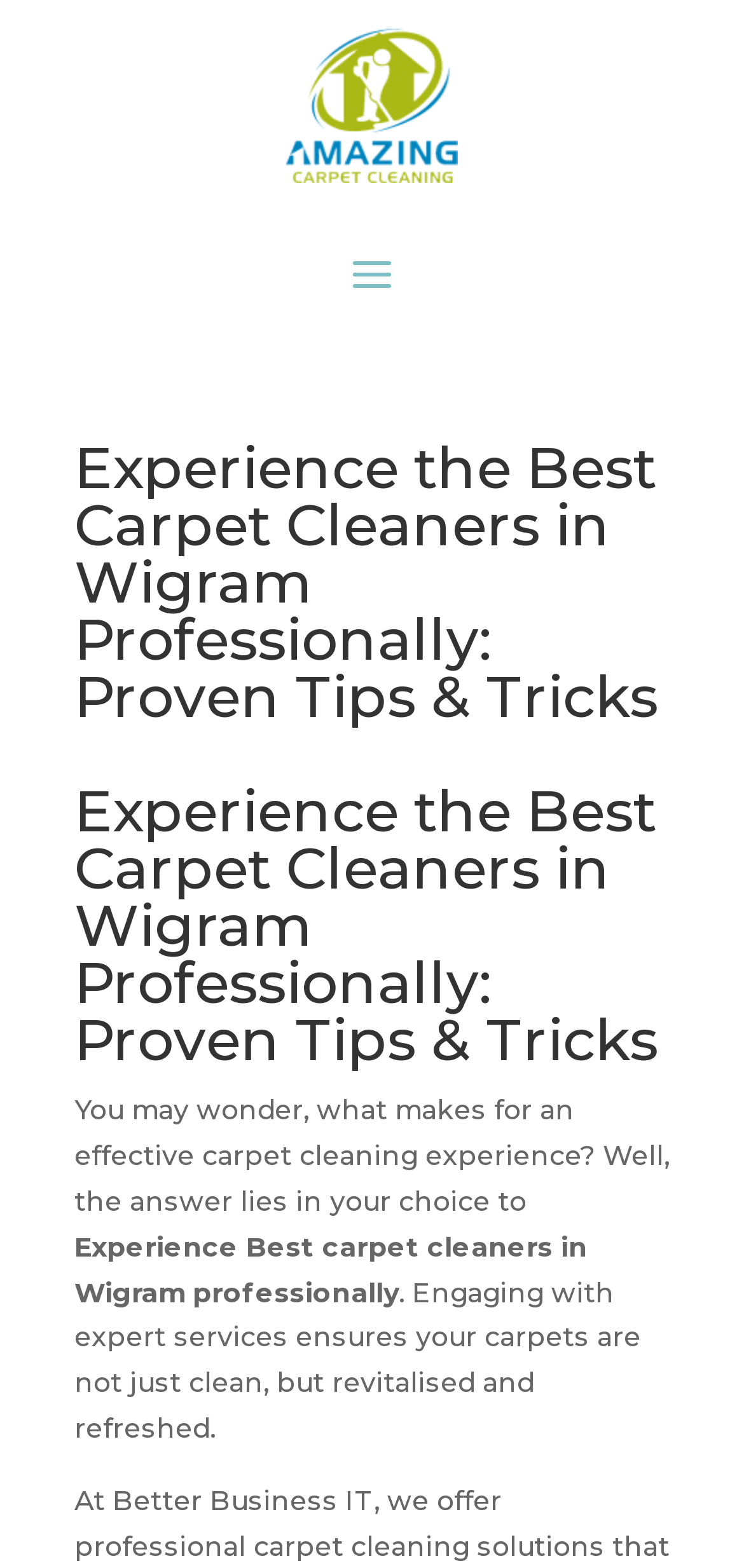Given the element description "alt="logo"", identify the bounding box of the corresponding UI element.

[0.385, 0.018, 0.615, 0.117]